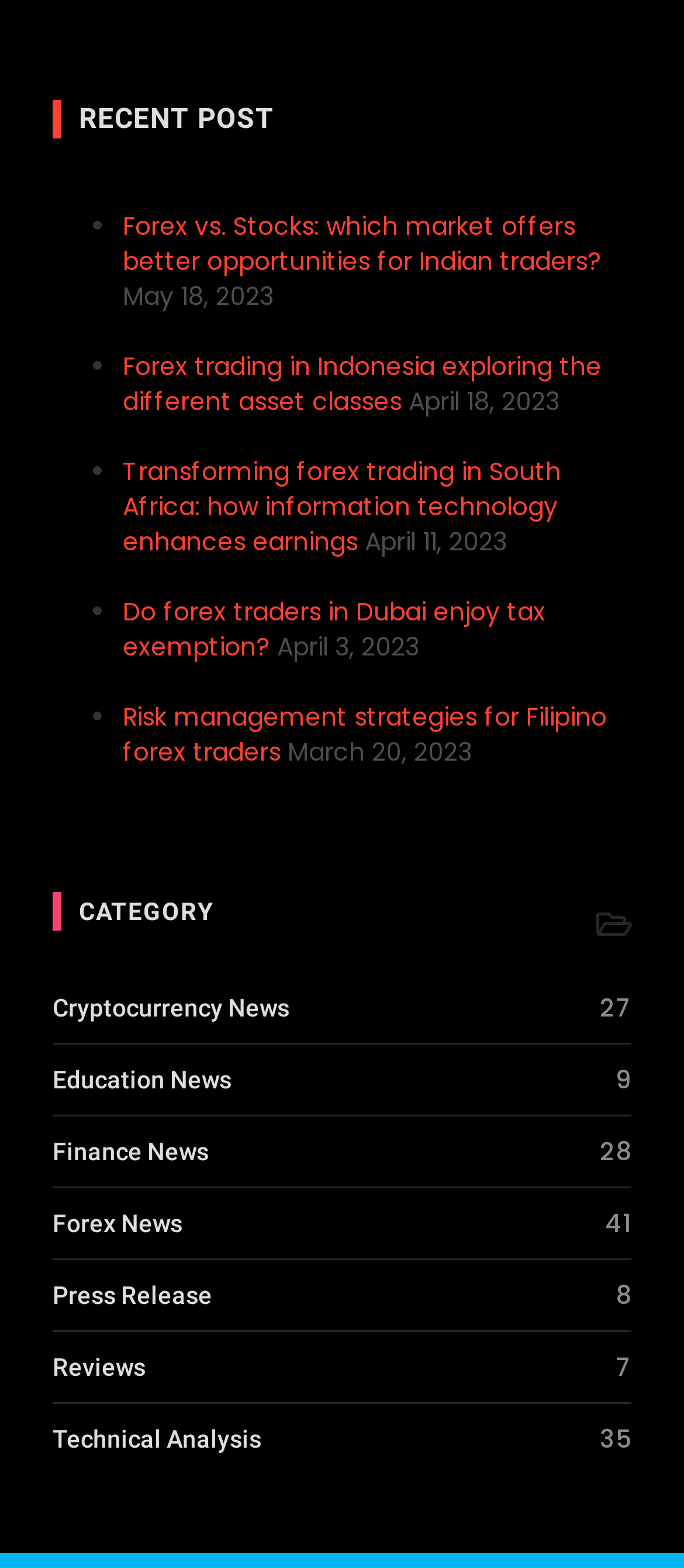Provide the bounding box coordinates of the area you need to click to execute the following instruction: "Read article about Forex trading in Indonesia".

[0.179, 0.222, 0.879, 0.267]